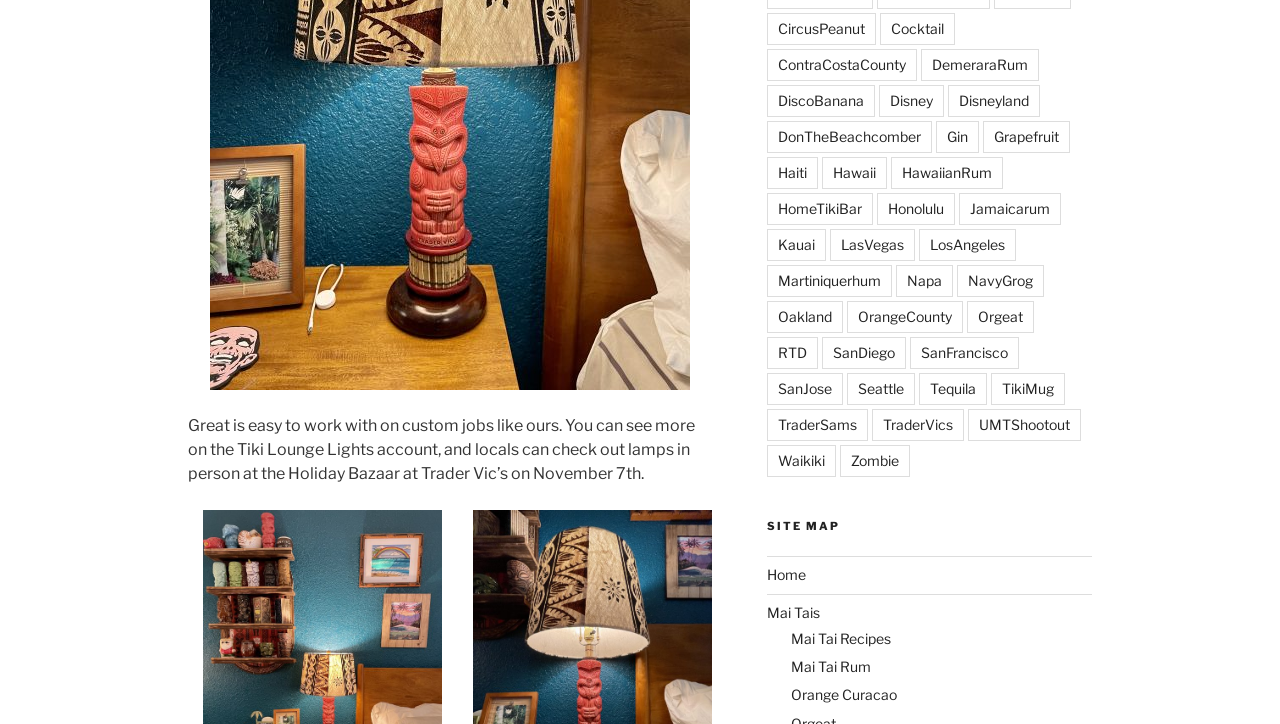How many links are there under the 'SITE MAP' heading?
Answer the question with as much detail as you can, using the image as a reference.

Under the 'SITE MAP' heading, there are 5 links: 'Home', 'Mai Tais', 'Mai Tai Recipes', 'Mai Tai Rum', and 'Orange Curacao'. These links are nested under the heading element with ID 175.